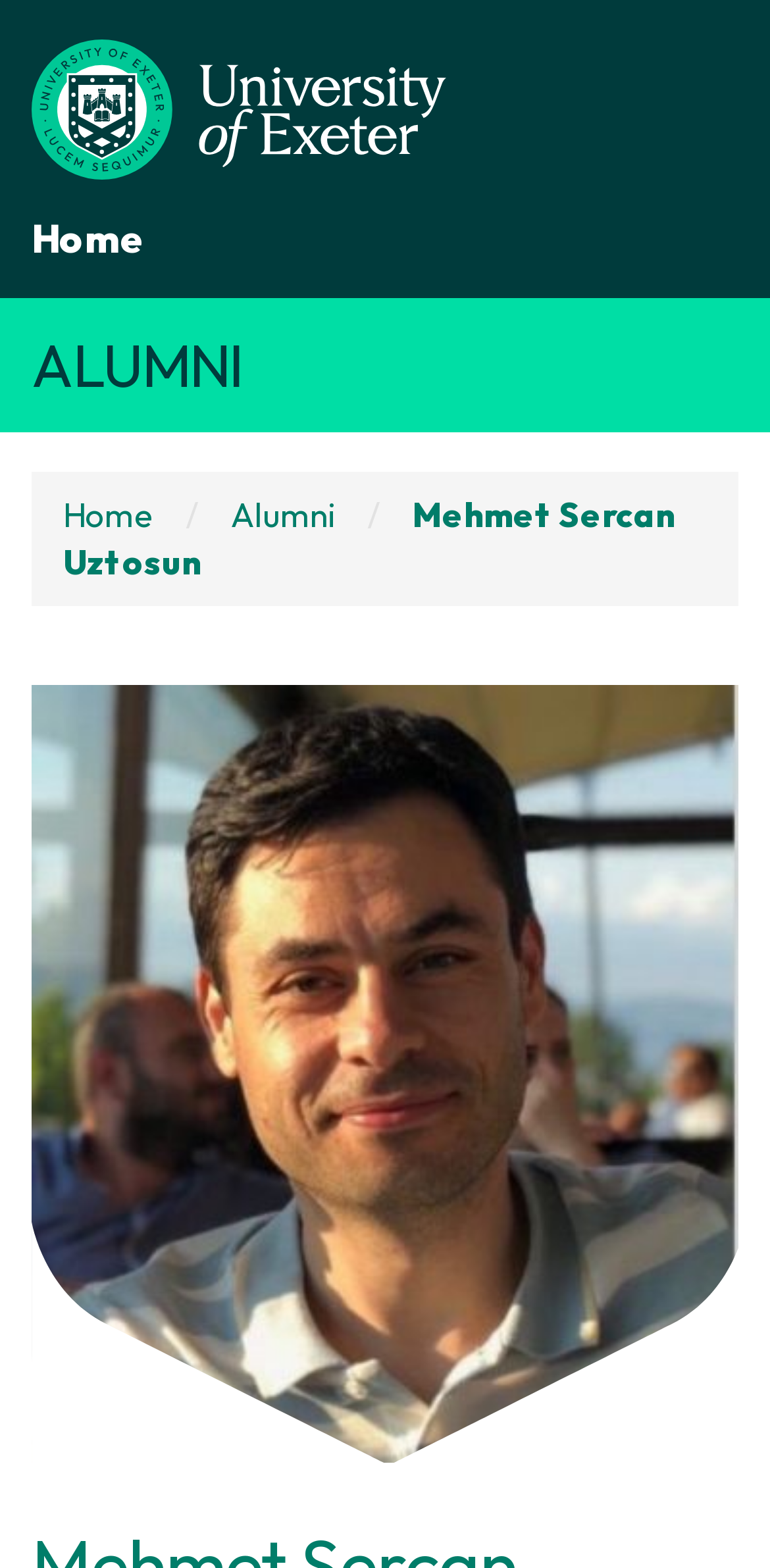What is the profile name of the person?
Answer with a single word or short phrase according to what you see in the image.

Mehmet Sercan Uztosun